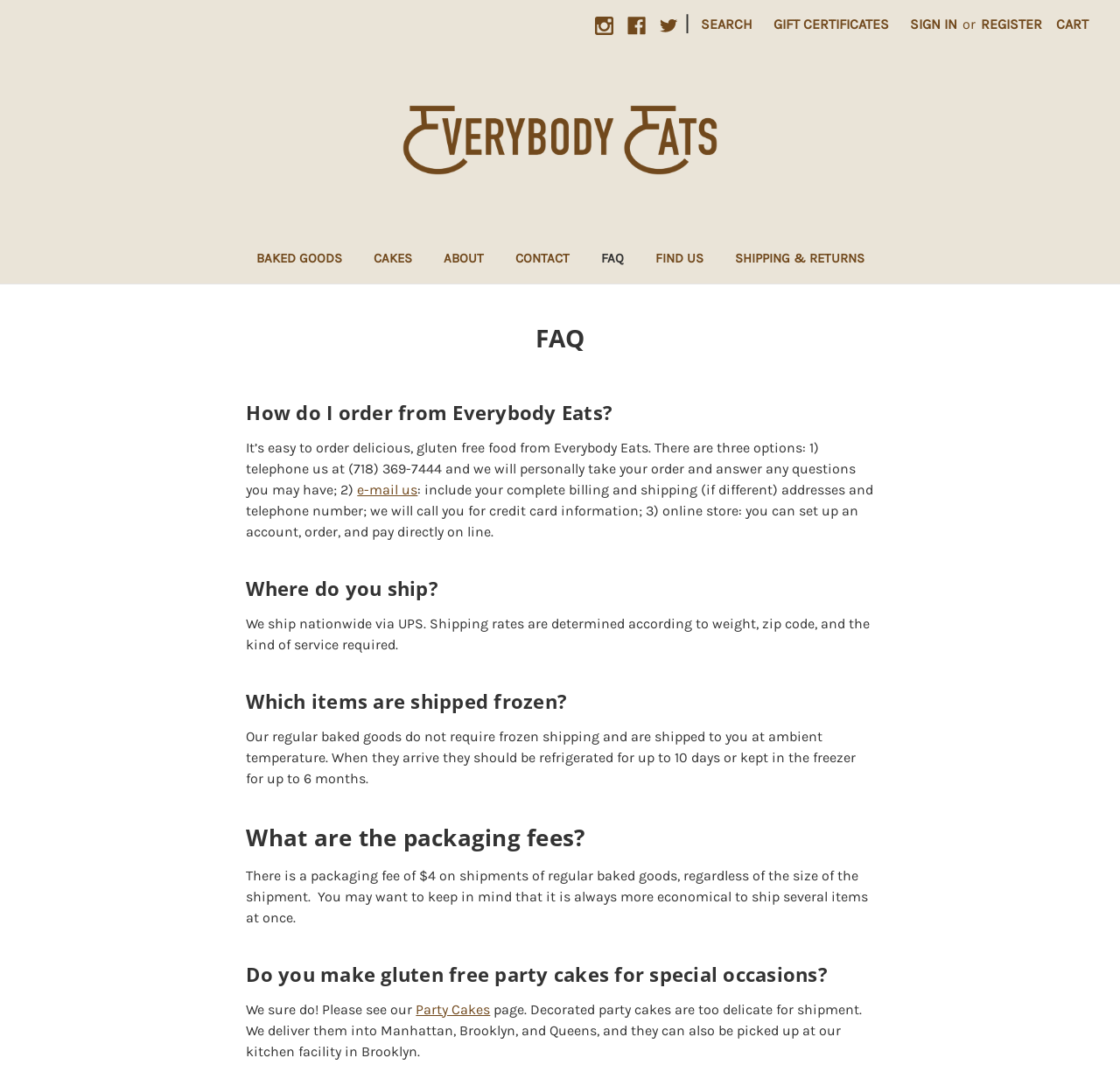Pinpoint the bounding box coordinates of the area that must be clicked to complete this instruction: "View Baked Goods".

[0.214, 0.219, 0.319, 0.261]